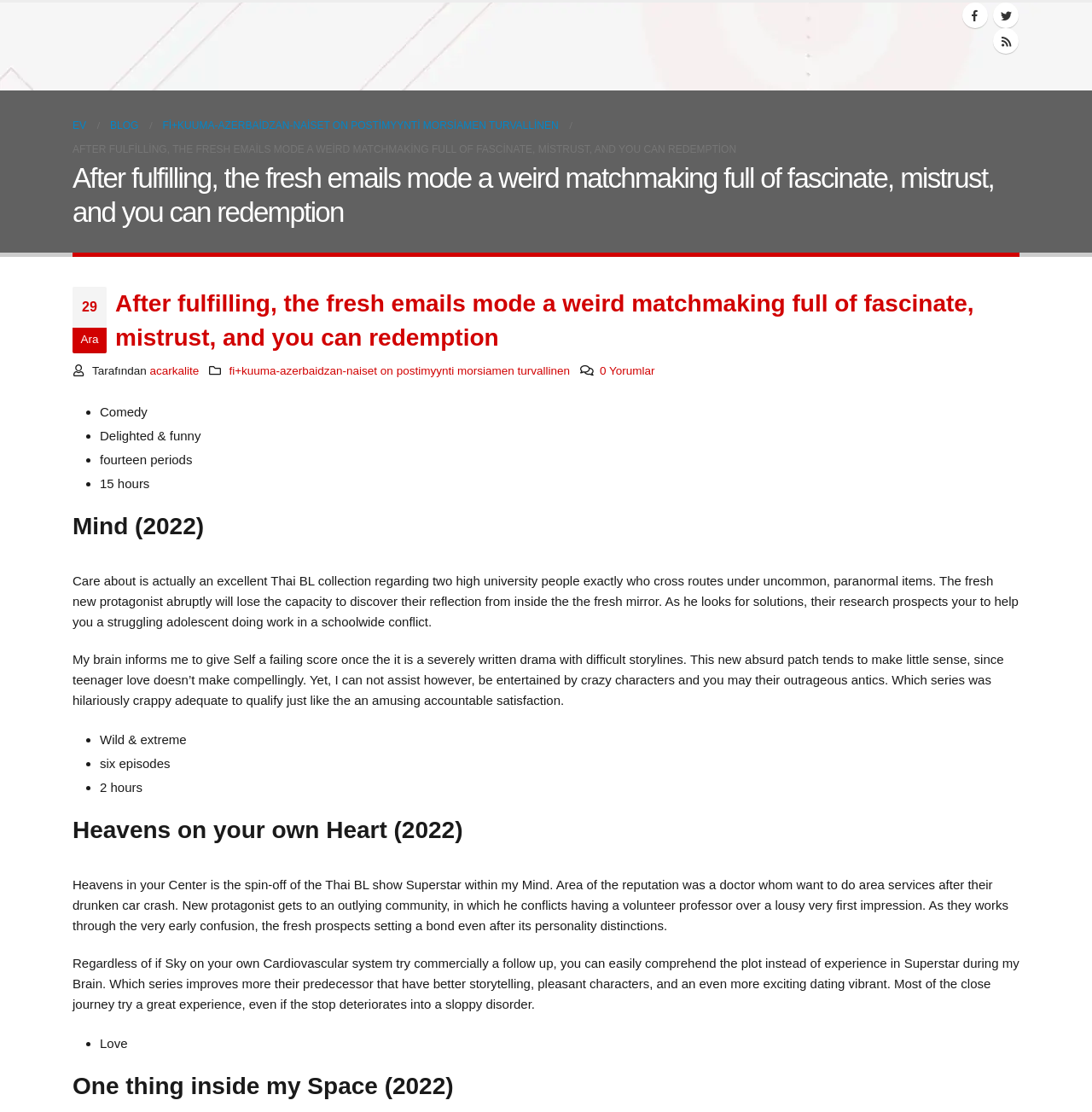How many hours are in the series 'Care about is'
Please respond to the question thoroughly and include all relevant details.

The duration of the series 'Care about is' can be found in the webpage, which mentions '15 hours' as the total duration of the series.